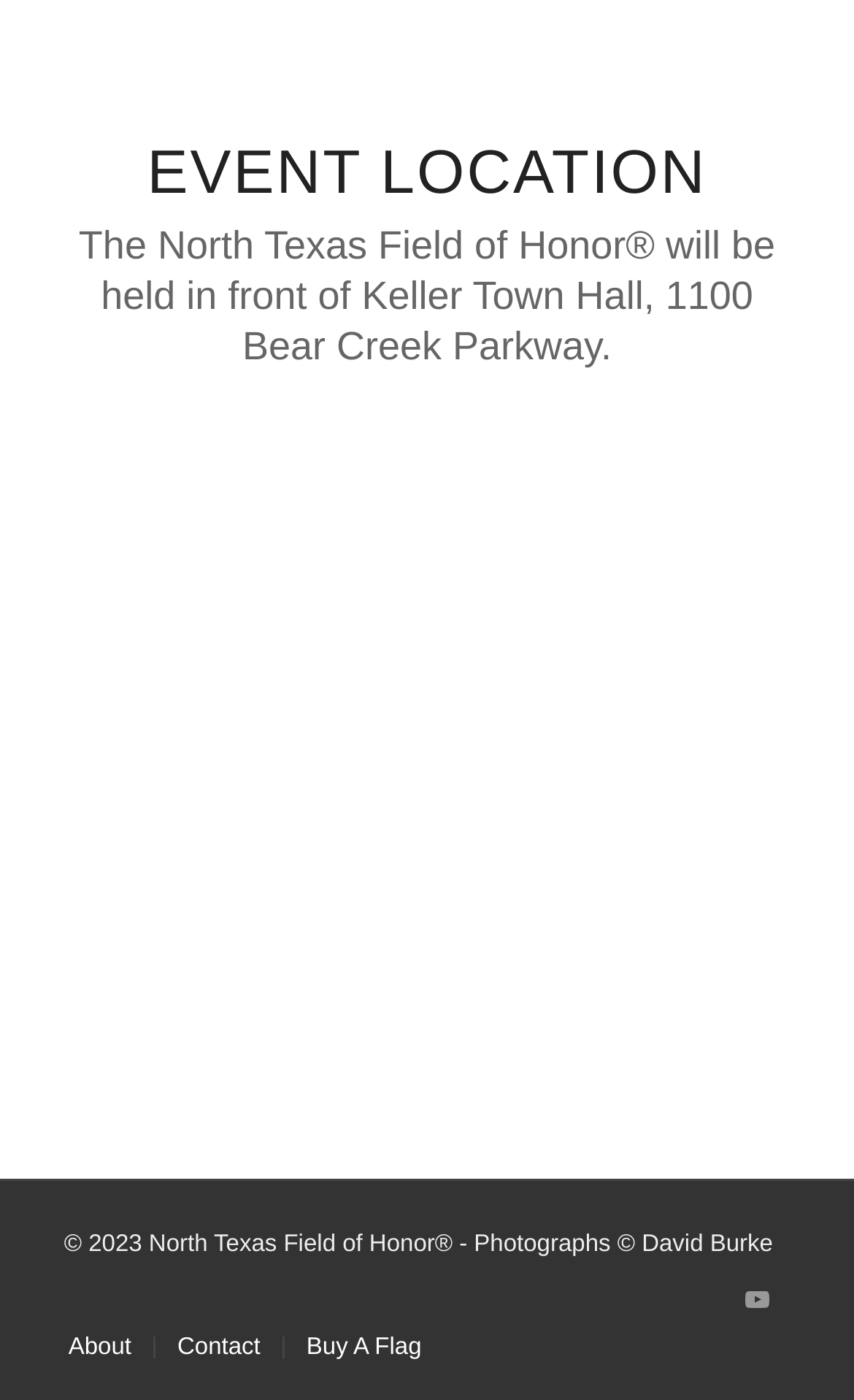How many menu items are there in the link 'Link to Youtube'?
Please give a detailed and elaborate explanation in response to the question.

The number of menu items in the link 'Link to Youtube' can be found by counting the number of menuitem elements which are children of the link element with the text 'Link to Youtube'. There are three menuitem elements with the text 'About', 'Contact', and 'Buy A Flag'.